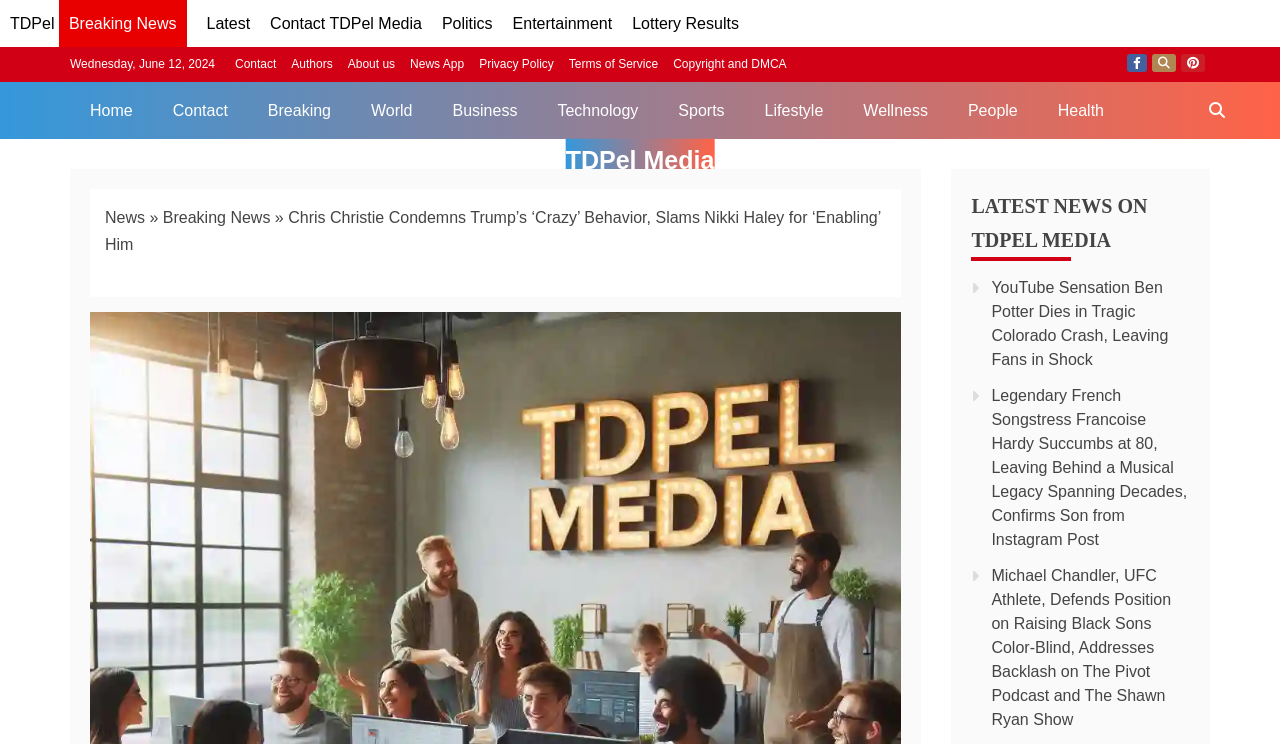How many social media links are at the top right corner of the webpage?
Using the information from the image, provide a comprehensive answer to the question.

I counted the number of social media links at the top right corner of the webpage by looking at the links with icons, specifically the Facebook, Twitter, and Pinterest links.